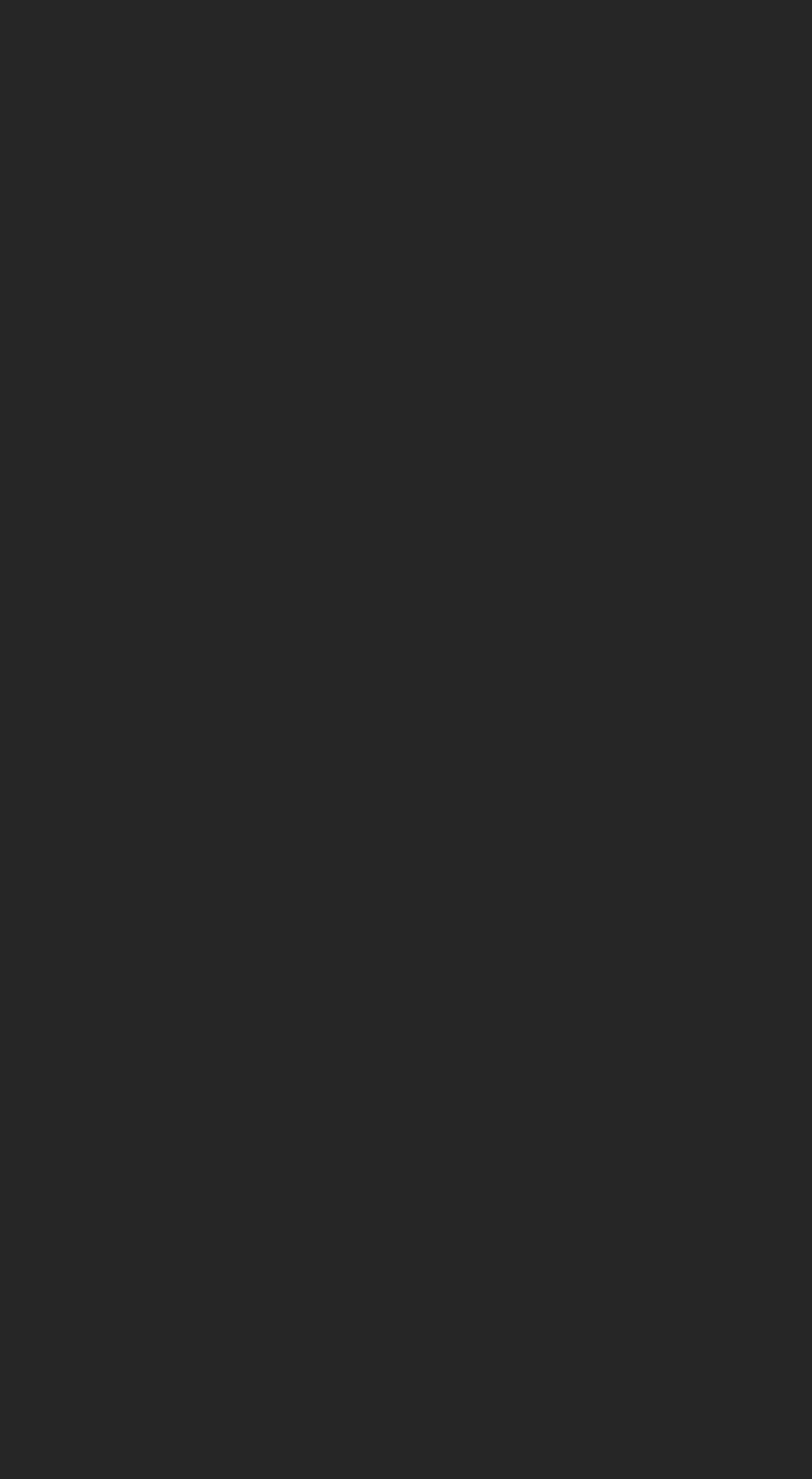Provide the bounding box coordinates for the area that should be clicked to complete the instruction: "Check out University".

[0.577, 0.721, 0.732, 0.743]